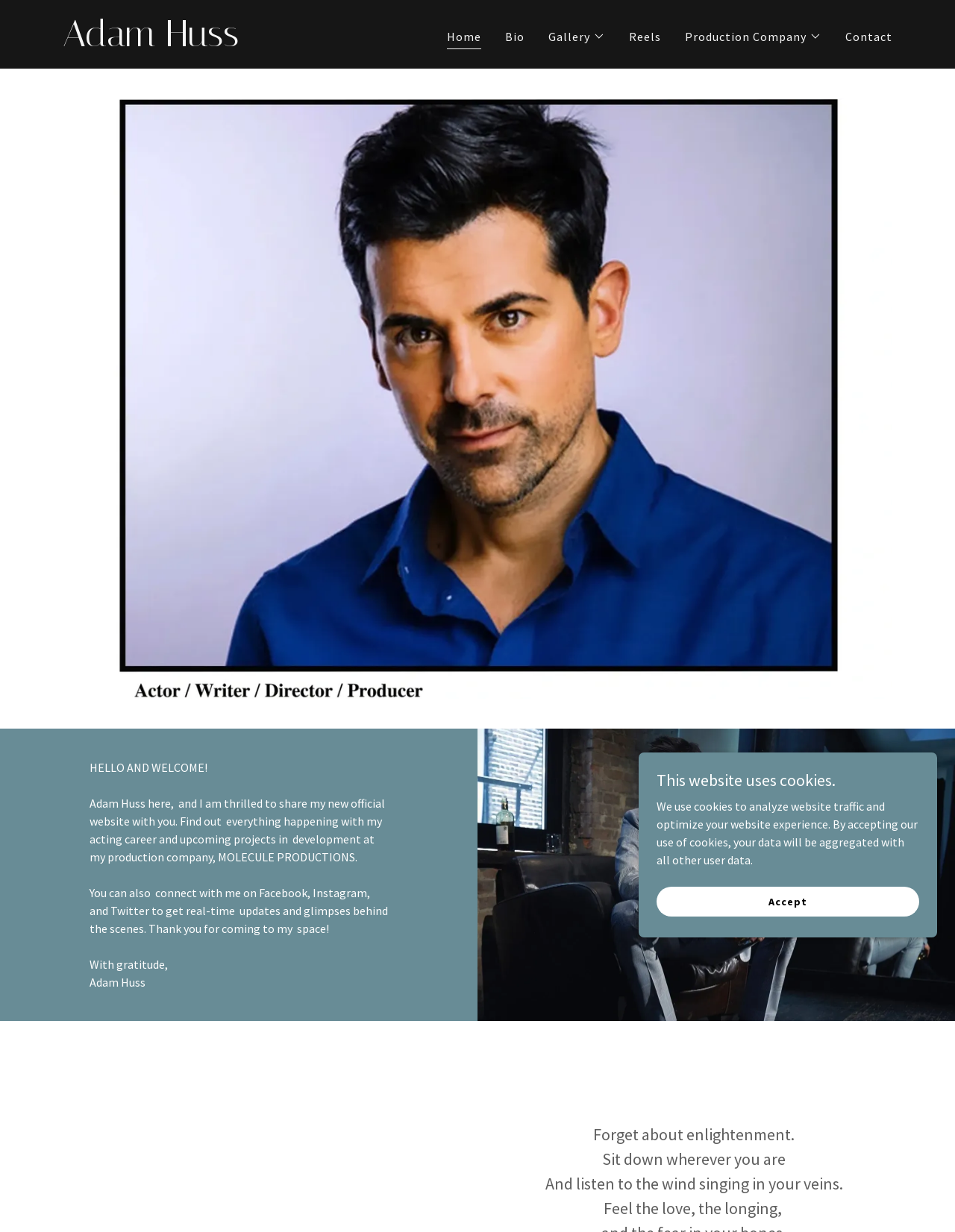Provide an in-depth caption for the elements present on the webpage.

The webpage is about Adam Huss, an actor, and his official website. At the top, there is a main section with a heading "Adam Huss" and a link with the same name that has a popup menu. Below this, there are several links and buttons, including "Home", "Bio", "Gallery", "Reels", "Production Company", and "Contact", which are arranged horizontally across the page. The "Gallery" and "Production Company" buttons have popup menus and are accompanied by small images.

Below these links, there is a large image that spans most of the width of the page. Above this image, there is a welcome message from Adam Huss, which is divided into three paragraphs. The message introduces himself and his website, and invites visitors to connect with him on social media.

To the right of the welcome message, there is another image that takes up about half of the page's width. At the bottom of the page, there are four lines of poetic text, which appear to be a quote or a meditation.

Finally, at the very bottom of the page, there is a notice about the website's use of cookies, which includes a heading, a paragraph of text, and an "Accept" link.